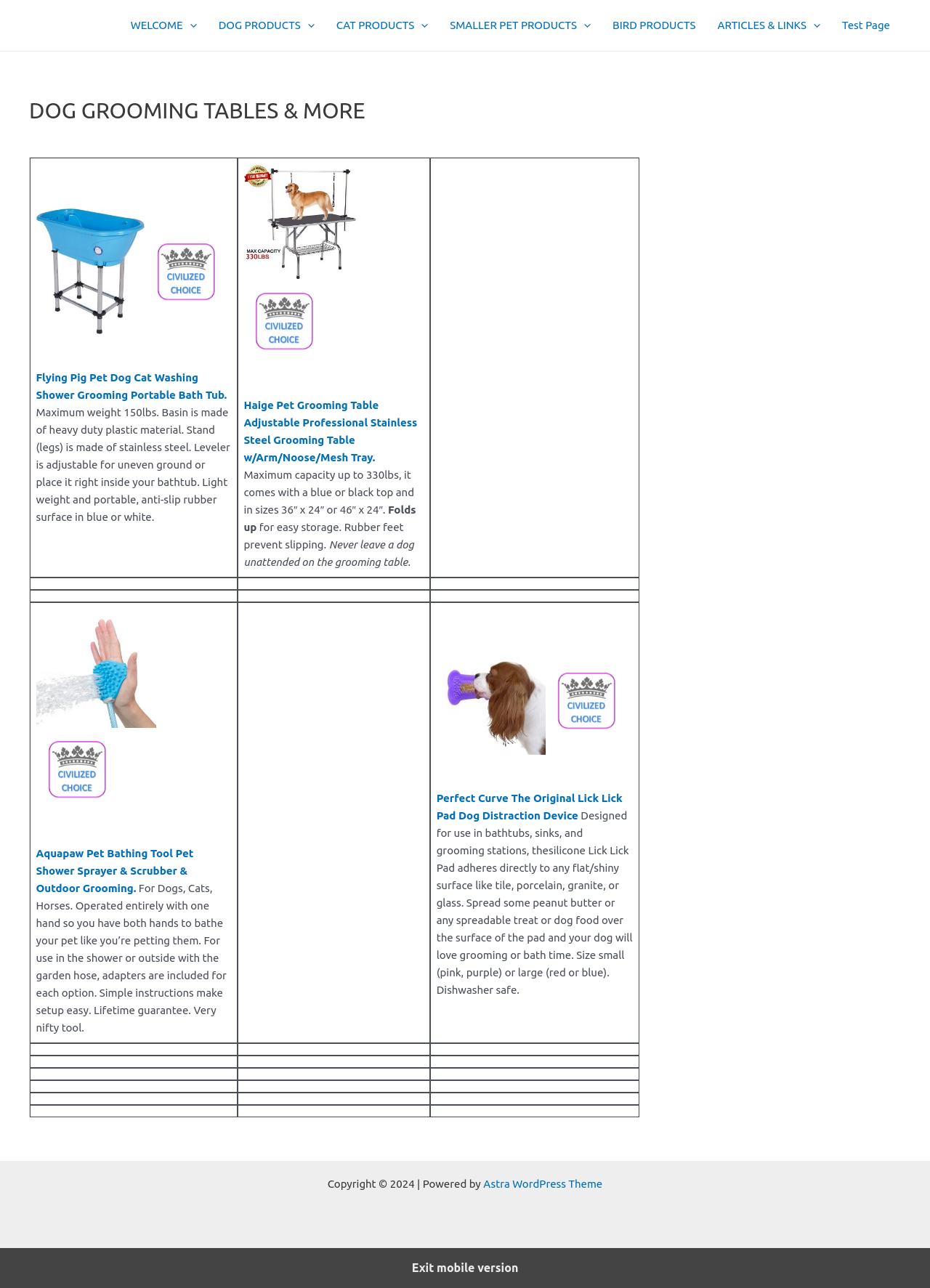Find the bounding box coordinates of the area that needs to be clicked in order to achieve the following instruction: "Click on DOG PRODUCTS menu". The coordinates should be specified as four float numbers between 0 and 1, i.e., [left, top, right, bottom].

[0.223, 0.013, 0.35, 0.027]